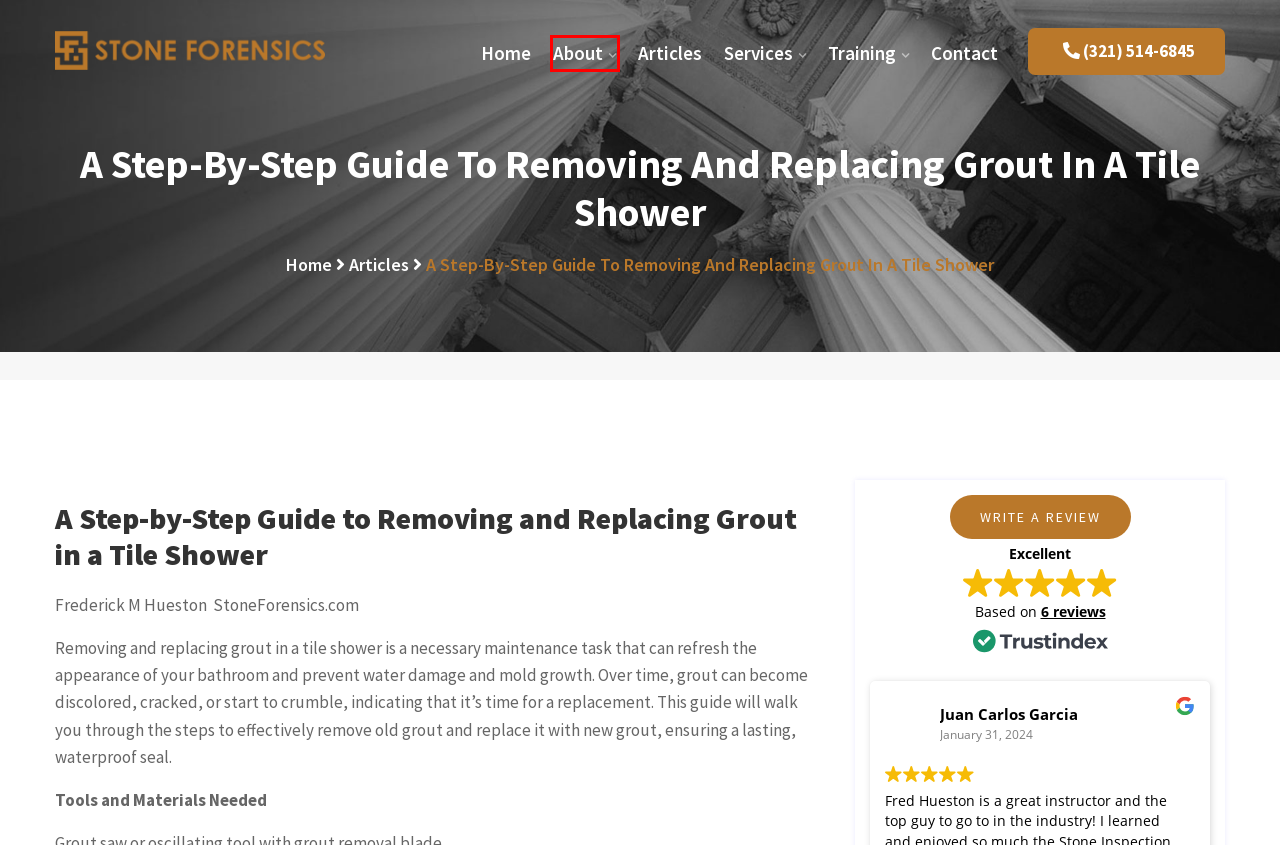You are given a screenshot of a webpage within which there is a red rectangle bounding box. Please choose the best webpage description that matches the new webpage after clicking the selected element in the bounding box. Here are the options:
A. Slippery Rock Gazette | June 2024 Issue | The Beacon of the Stone Industry
B. FAQs On Common Stone, Tile, And Masonry and Stone Consulting Services
C. Stone And Tile Consulting Services
D. Expert Stone Forensics and Stone Consultants Services in Melbourne, FL
E. Stone Forensics - Melbourne, FL Reviews 2024 | Trustindex.io
F. Read Articles on Tile And Stone By Stone Forensics
G. Know About Natural and Engineered Stone Consultants in Melbourne, FL
H. Contact Us For Natural Stone, Tile, Concrete, and Masonry Consultation Services

G